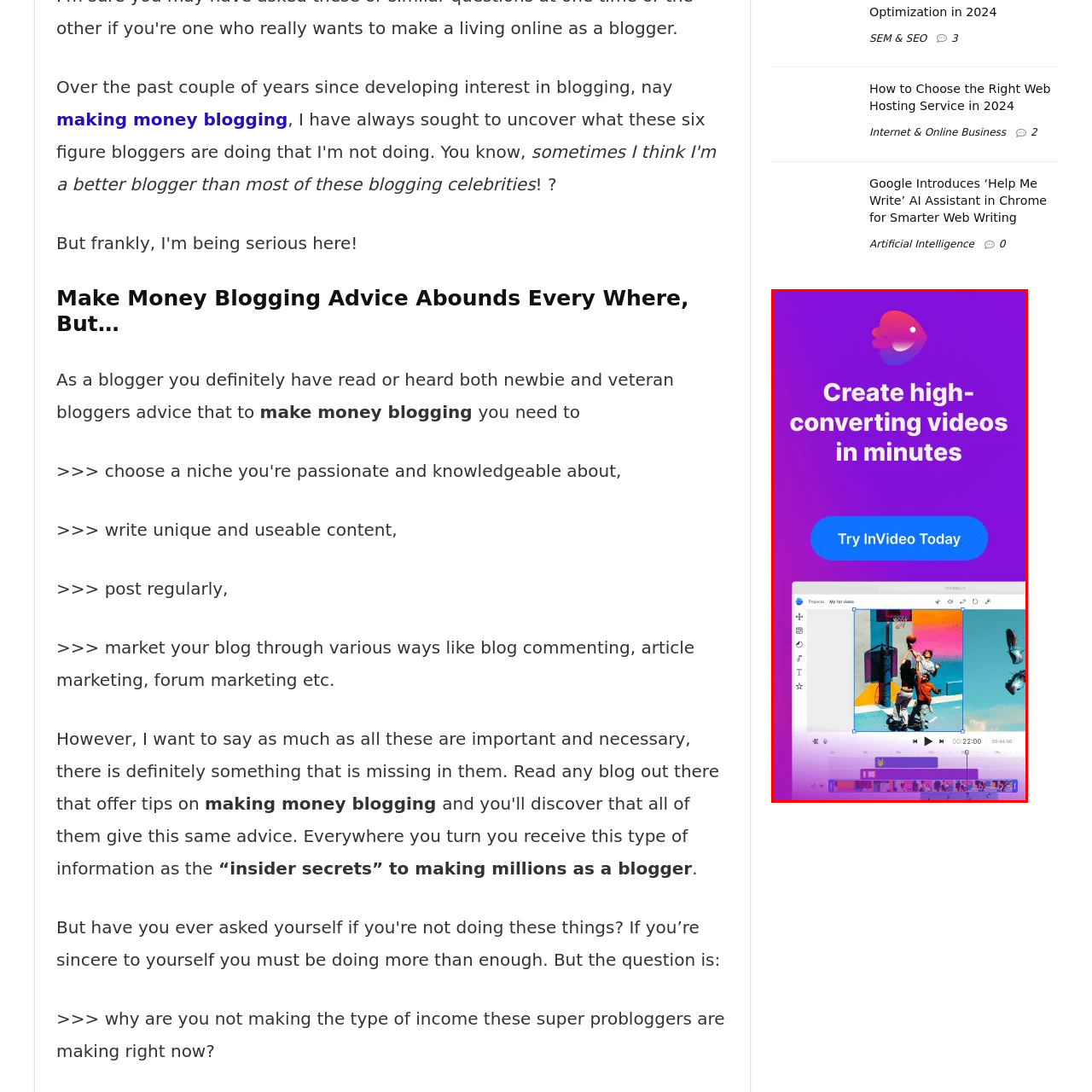What is the color of the button in the image?
Observe the image inside the red-bordered box and offer a detailed answer based on the visual details you find.

The image features a prominent button that invites users to take action, and the color of this button is a prominent blue shade that stands out against the purple background.